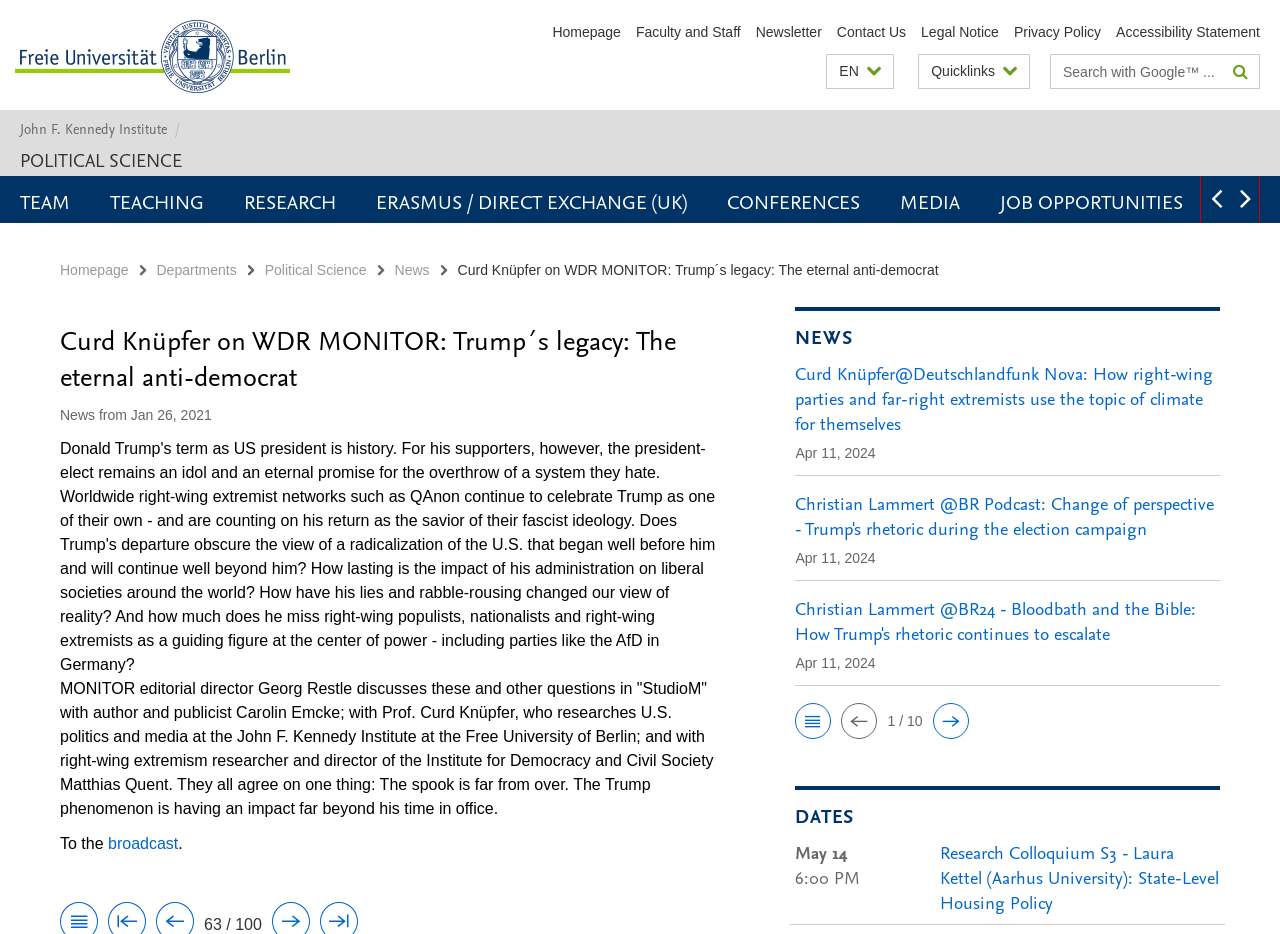Identify the bounding box coordinates of the region I need to click to complete this instruction: "Select English language".

[0.656, 0.067, 0.671, 0.085]